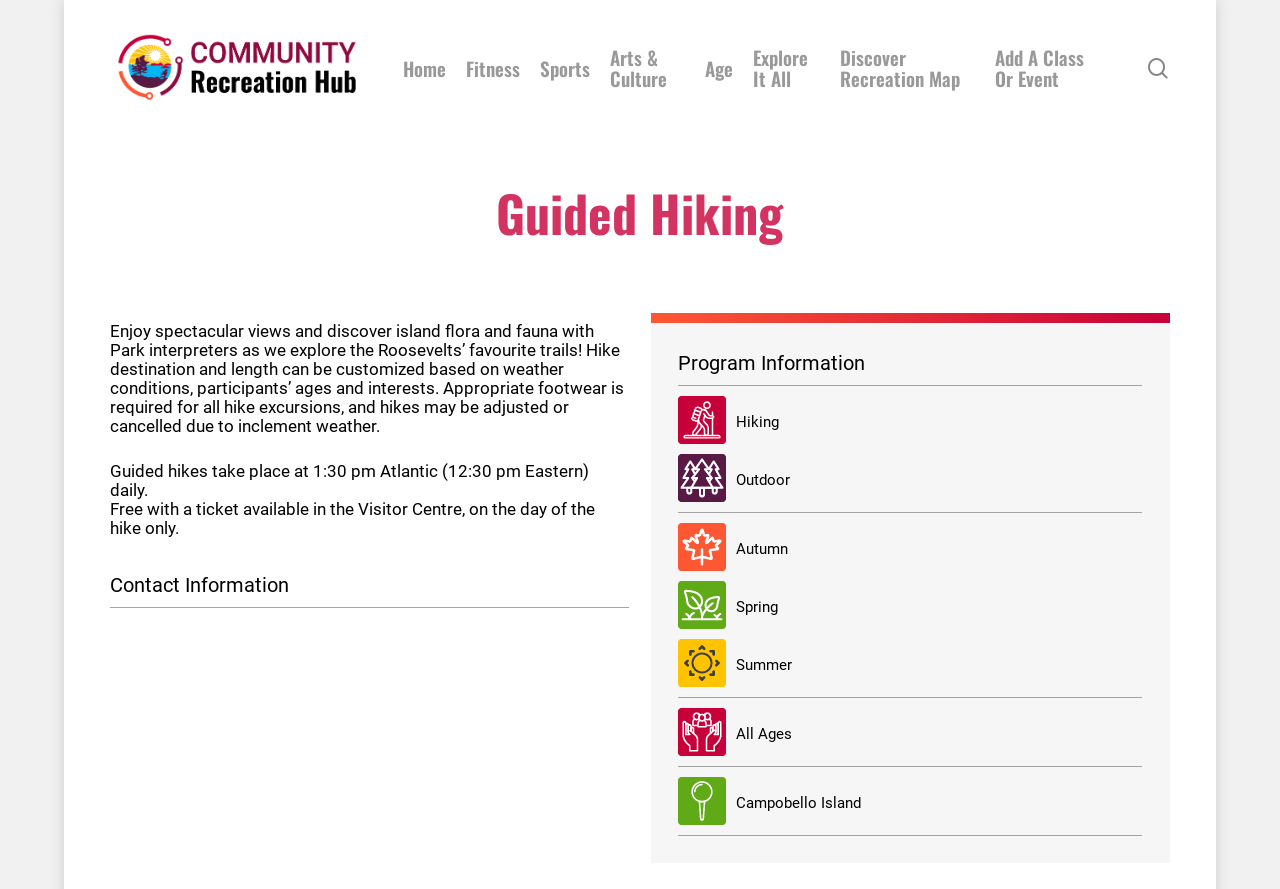Summarize the webpage in an elaborate manner.

The webpage is about Guided Hiking at Recreation Hub. At the top, there is a search bar with a placeholder text "Search" and a hint "Hit enter to search or ESC to close". On the right side of the search bar, there is a "Close Search" link. 

Below the search bar, there is a logo of Recreation Hub, which is an image with a link to the hub's homepage. Next to the logo, there are several links to different sections of the hub, including Home, Fitness, Sports, Arts & Culture, Age, Explore It All, Discover Recreation Map, and Add A Class Or Event. 

The main content of the page is about Guided Hiking, which is a heading that spans almost the entire width of the page. Below the heading, there is a descriptive paragraph about the guided hiking experience, including the activities and requirements. 

Further down, there are three lines of text providing more information about the guided hikes, including the schedule, ticket availability, and contact information. 

On the right side of the page, there are several images and corresponding text labels, including Hiking, Outdoor, Autumn, Spring, Summer, All Ages, and Campobello Island. These images and labels are arranged vertically, with the images on the left and the labels on the right.